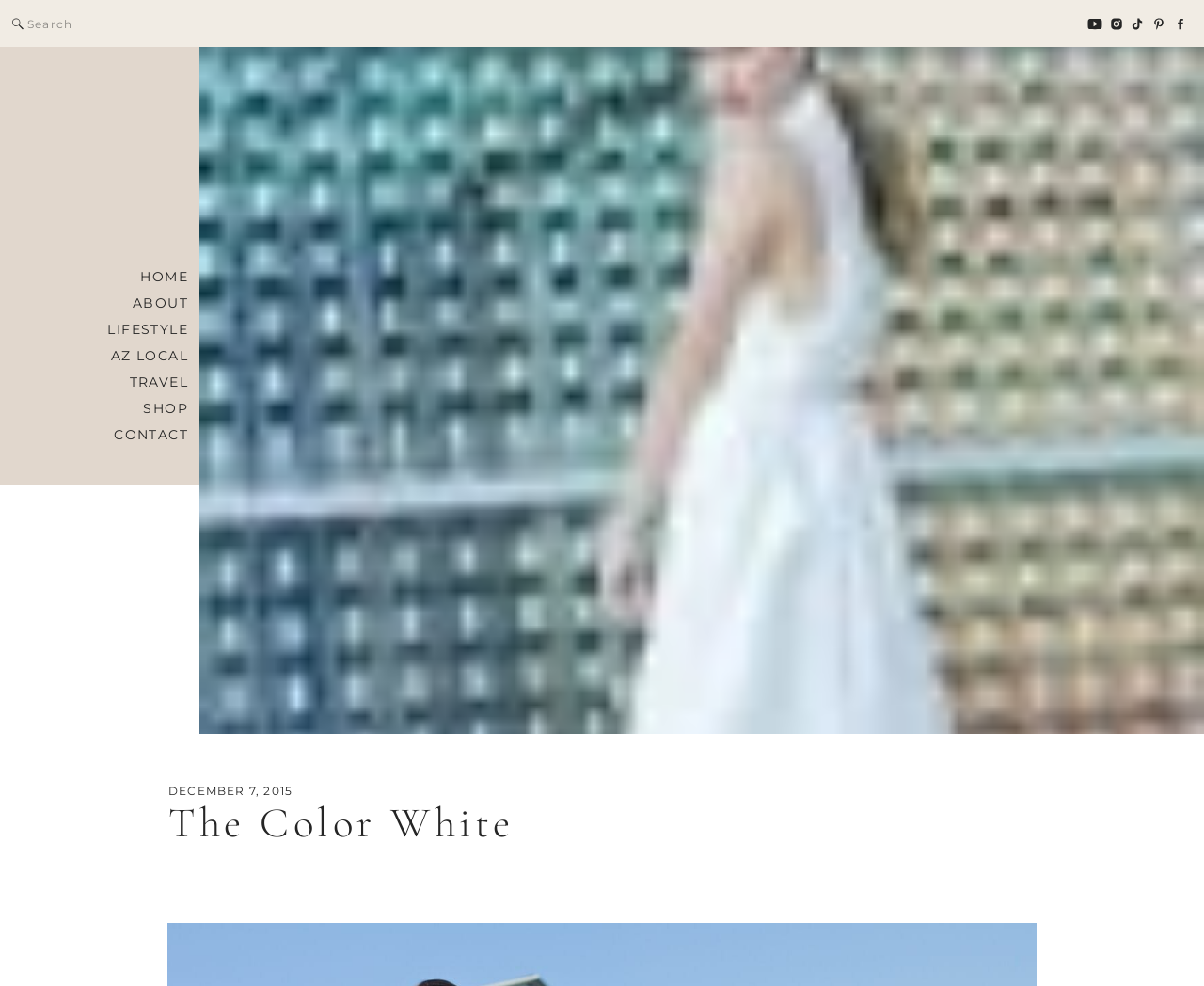Explain the contents of the webpage comprehensively.

This webpage appears to be a blog post titled "The Color White" on the Showit Blog. At the top left corner, there is a search bar with a label "Search for:" and a textbox to input search queries. Above the search bar, there is a small image. On the top right corner, there are five social media links, each represented by a small image.

Below the search bar, there is a navigation menu with six links: CONTACT, SHOP, TRAVEL, AZ LOCAL, LIFESTYLE, and ABOUT, each with a corresponding text label. These links are aligned vertically and positioned on the left side of the page.

The main content of the blog post starts with a heading "The Color White" followed by a subheading "DECEMBER 7, 2015". The blog post discusses the question "Is white actually considered a color?" and appears to be a personal reflection or opinion piece. The content of the post is not fully summarized here, but it seems to be a thought-provoking article.